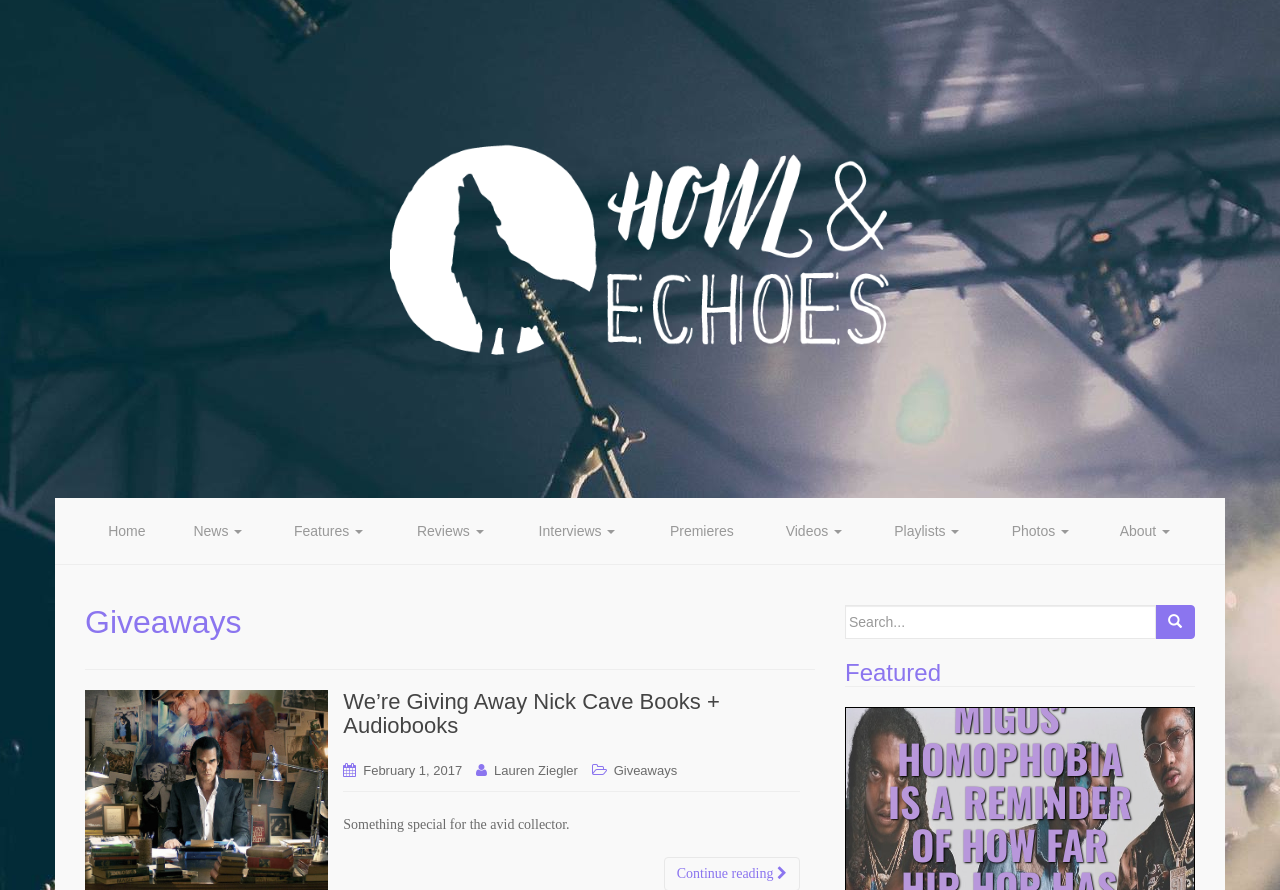Respond to the question below with a single word or phrase:
How many sections are there in the main content area?

2